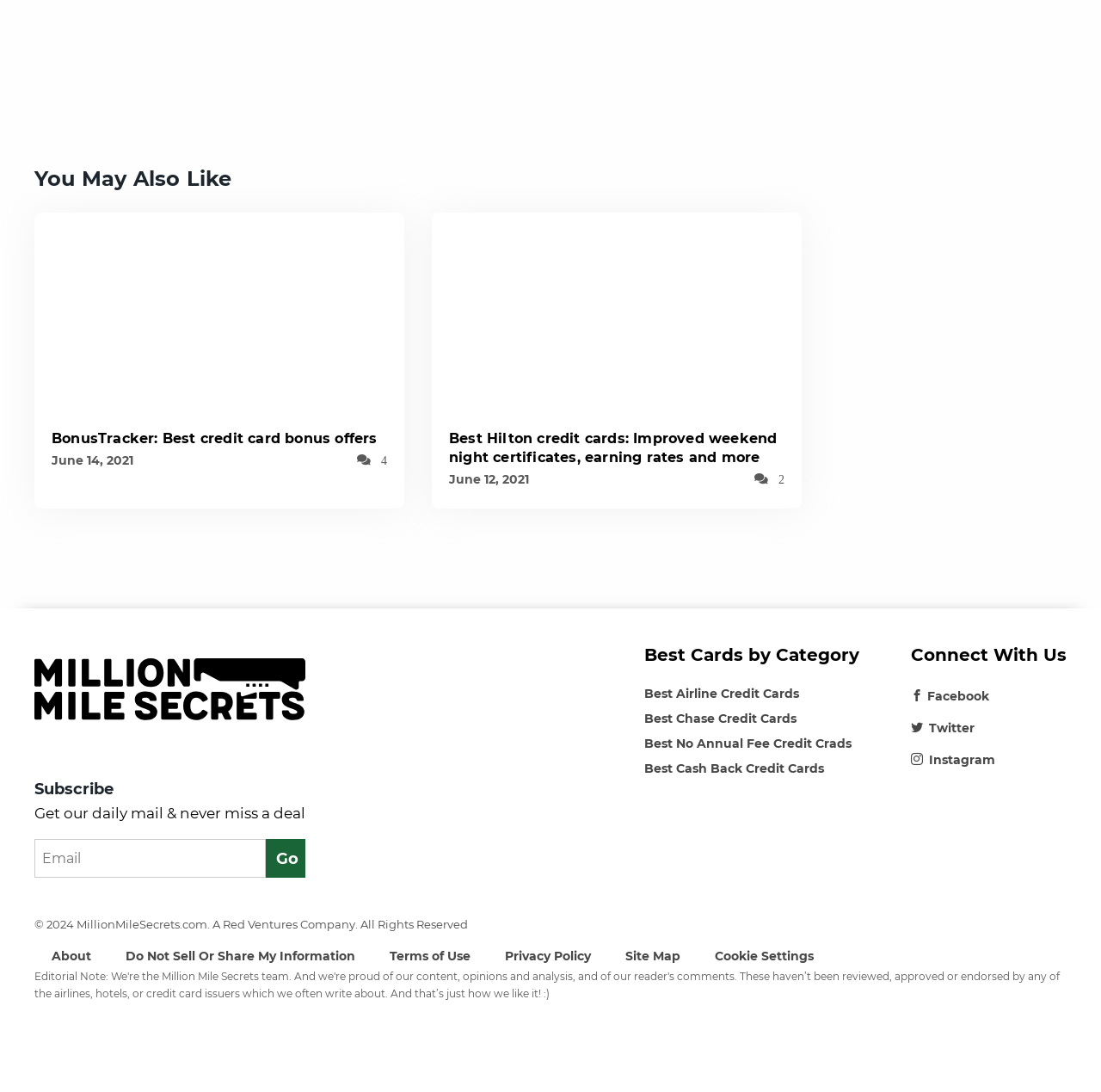Specify the bounding box coordinates of the area that needs to be clicked to achieve the following instruction: "Search for something".

None